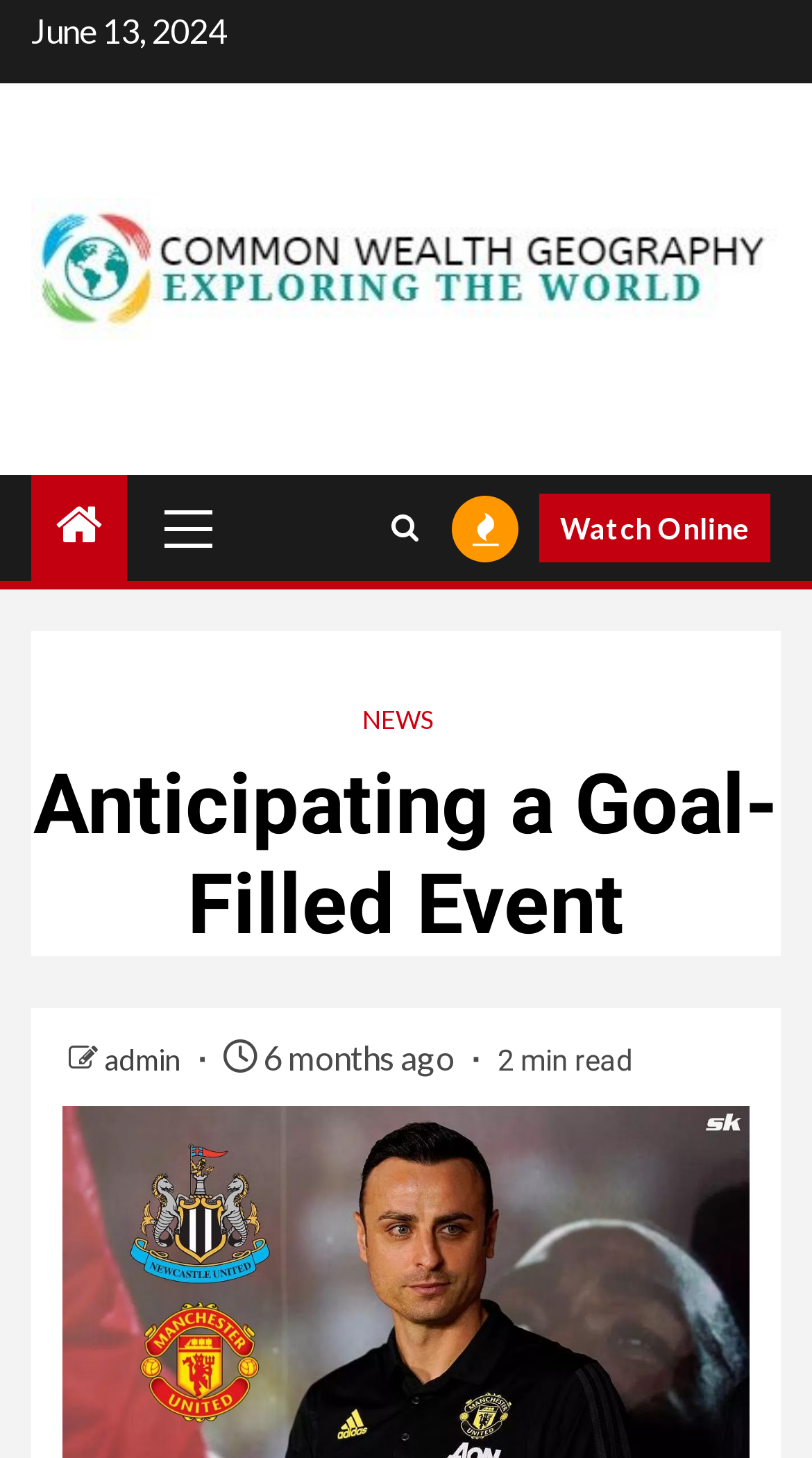What is the name of the menu?
Identify the answer in the screenshot and reply with a single word or phrase.

Primary Menu